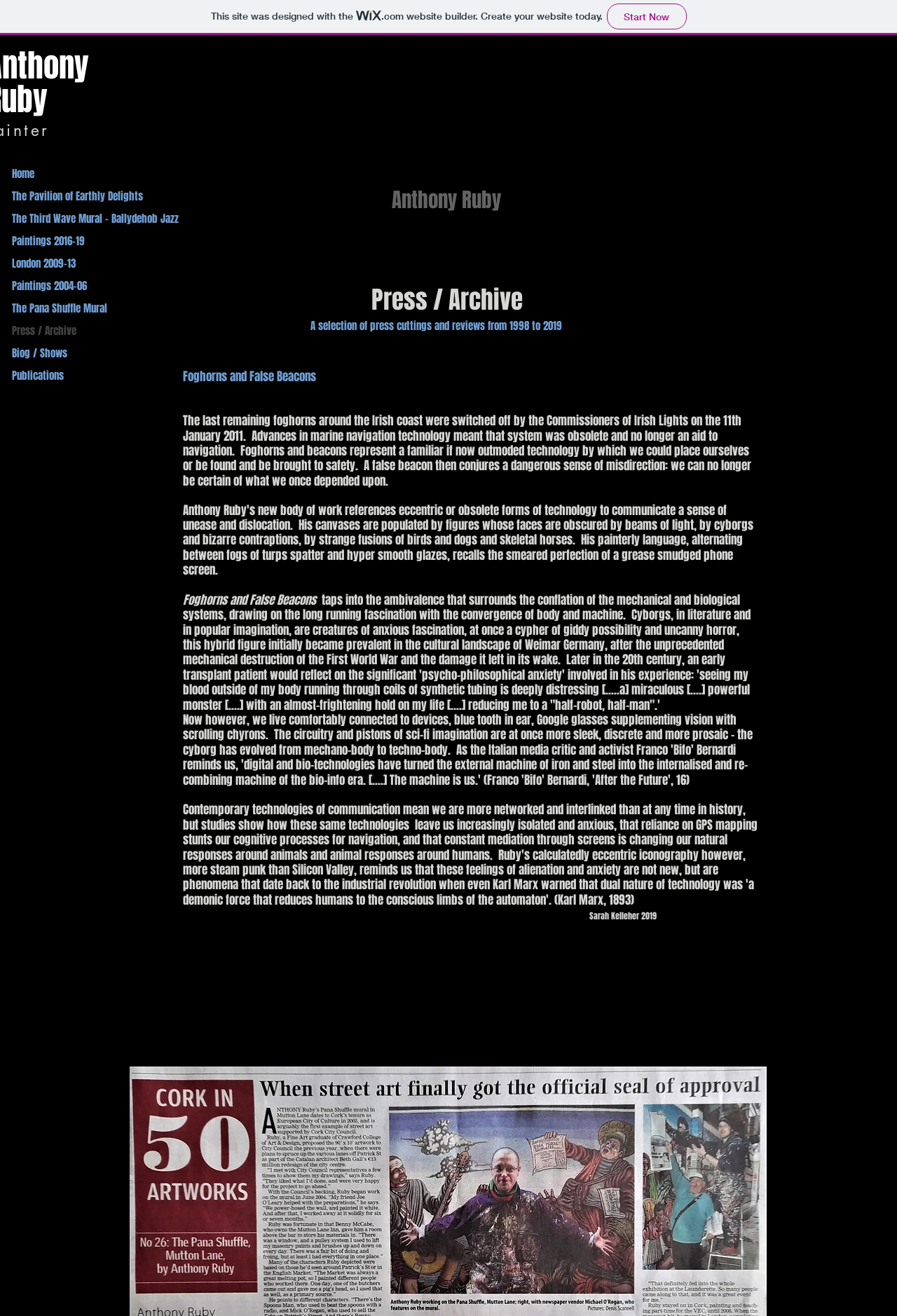How many links are in the navigation menu?
Kindly offer a detailed explanation using the data available in the image.

The navigation menu is located under the element 'Site' with bounding box coordinates [0.013, 0.124, 0.243, 0.294]. It contains 11 link elements, namely 'Home', 'The Pavilion of Earthly Delights', 'The Third Wave Mural - Ballydehob Jazz', 'Paintings 2016-19', 'London 2009-13', 'Paintings 2004-06', 'The Pana Shuffle Mural', 'Press / Archive', 'Biog / Shows', and 'Publications'.